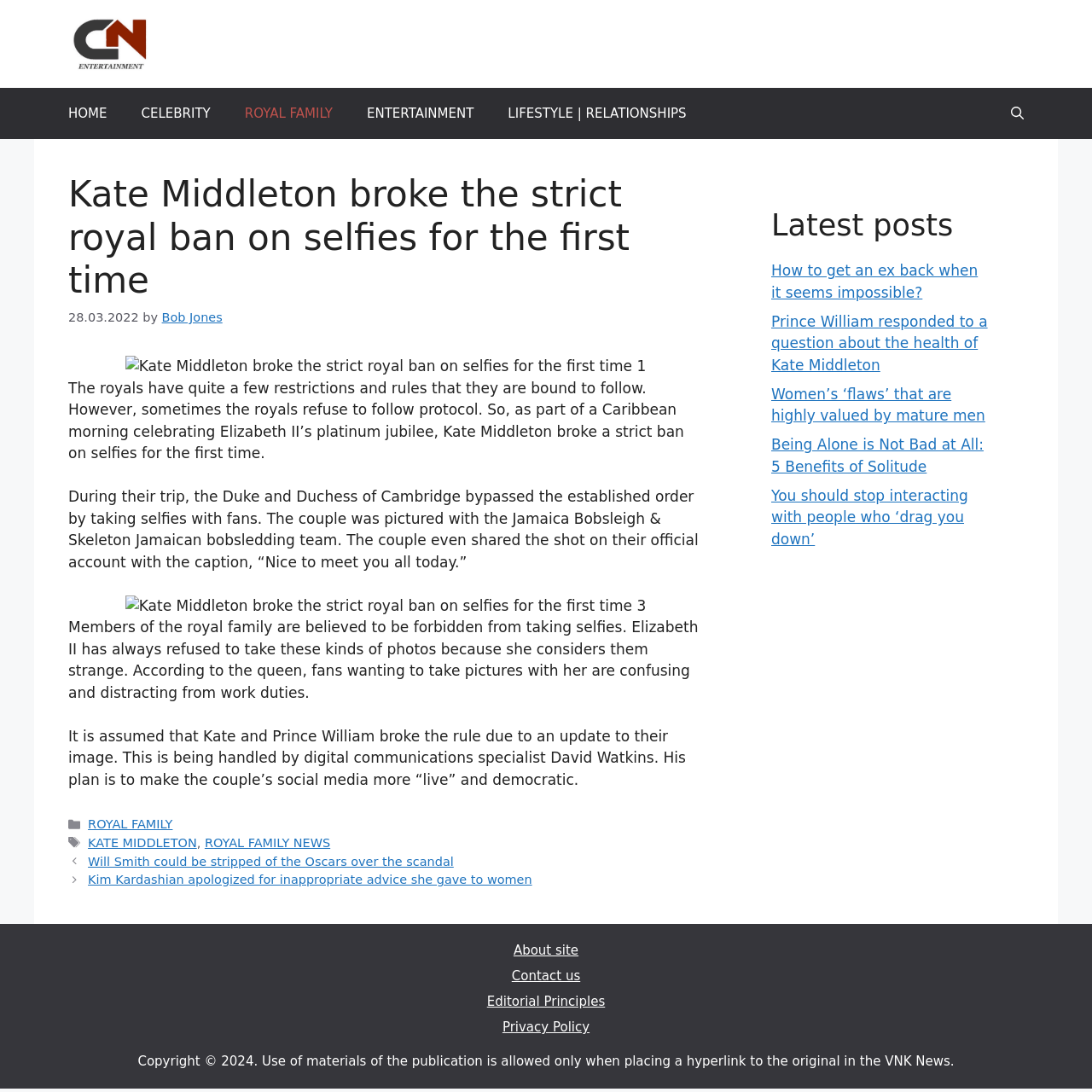Your task is to extract the text of the main heading from the webpage.

Kate Middleton broke the strict royal ban on selfies for the first time